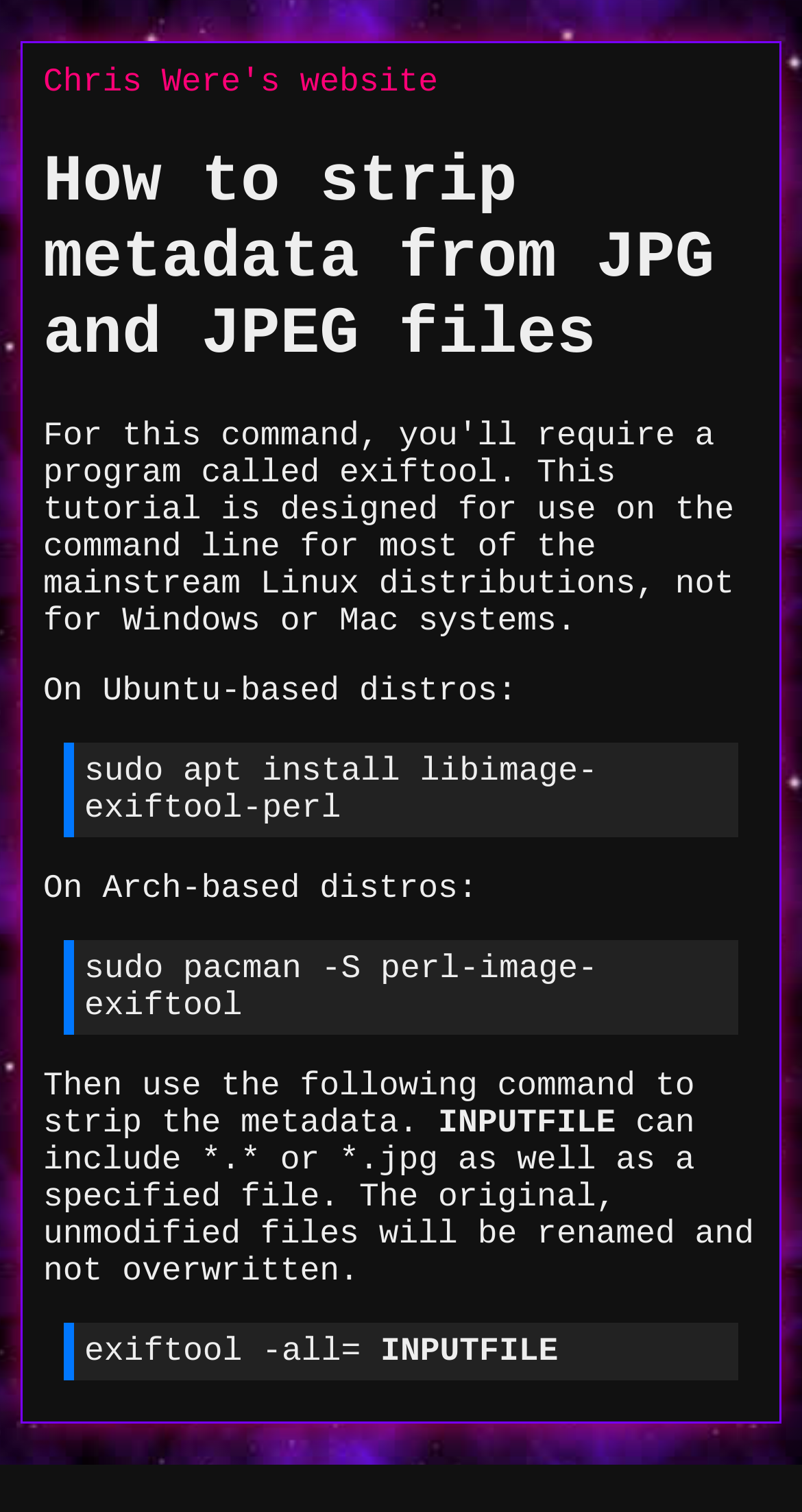Using the information from the screenshot, answer the following question thoroughly:
What is the package to install on Ubuntu-based distros?

The webpage provides instructions on how to strip metadata from JPG and JPEG files. In the section 'On Ubuntu-based distros:', it mentions that the package 'libimage-exiftool-perl' needs to be installed using the command 'sudo apt install libimage-exiftool-perl'.